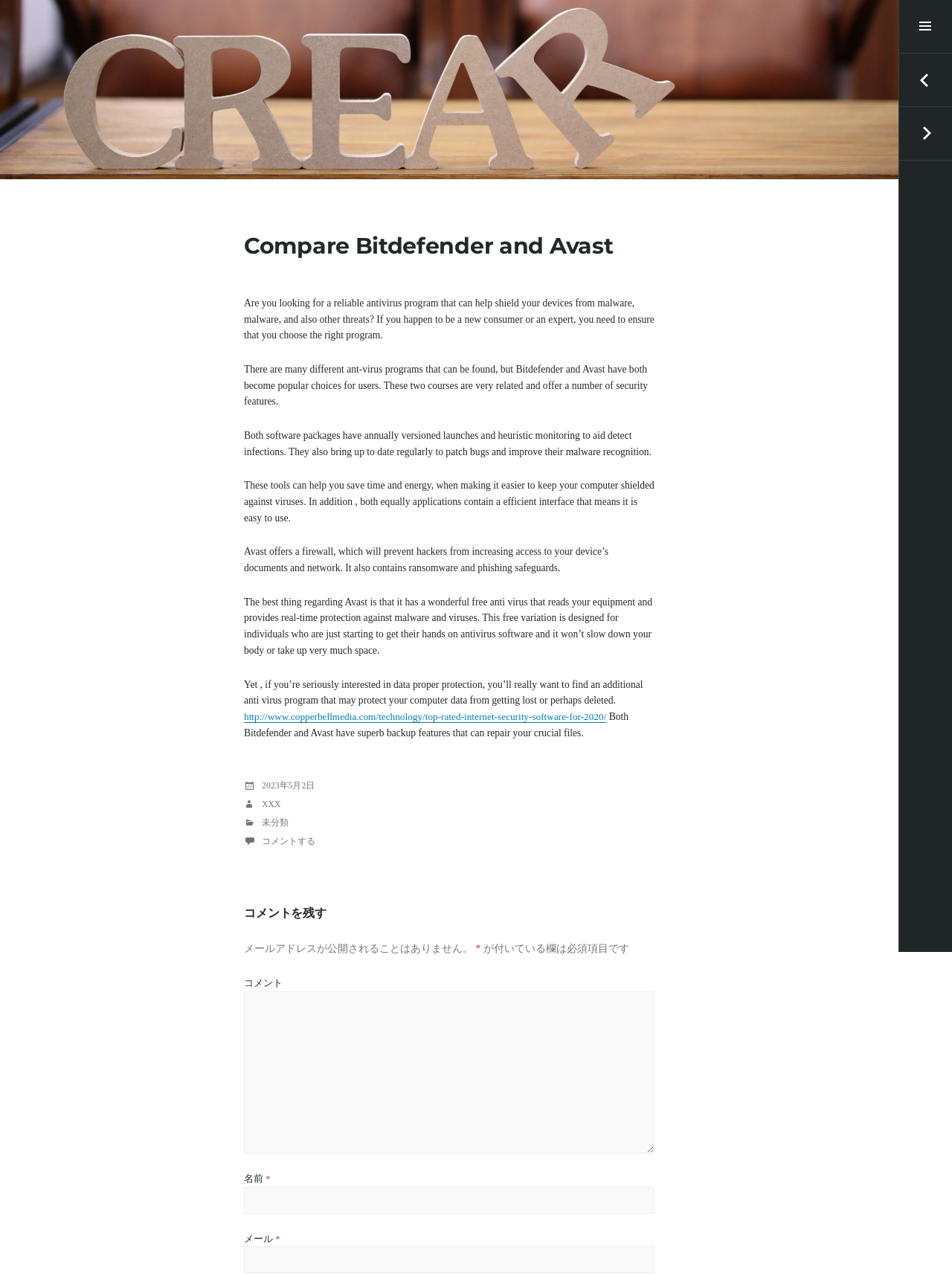Please find the bounding box coordinates of the section that needs to be clicked to achieve this instruction: "Read the article 'Hong Kong’s Spot ETF Faces Challenges Despite Growing Institutional Interest'".

None